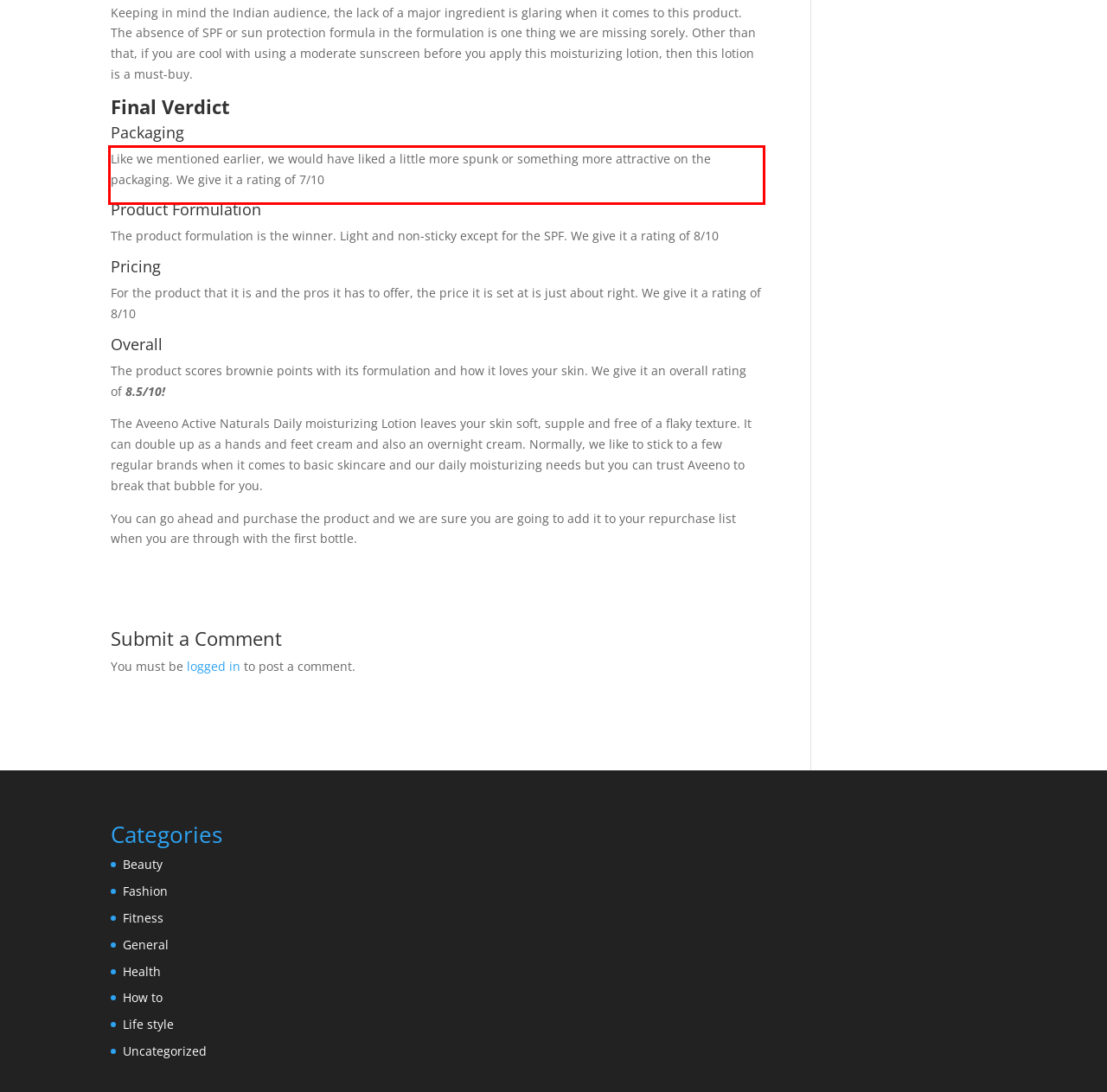Observe the screenshot of the webpage that includes a red rectangle bounding box. Conduct OCR on the content inside this red bounding box and generate the text.

Like we mentioned earlier, we would have liked a little more spunk or something more attractive on the packaging. We give it a rating of 7/10